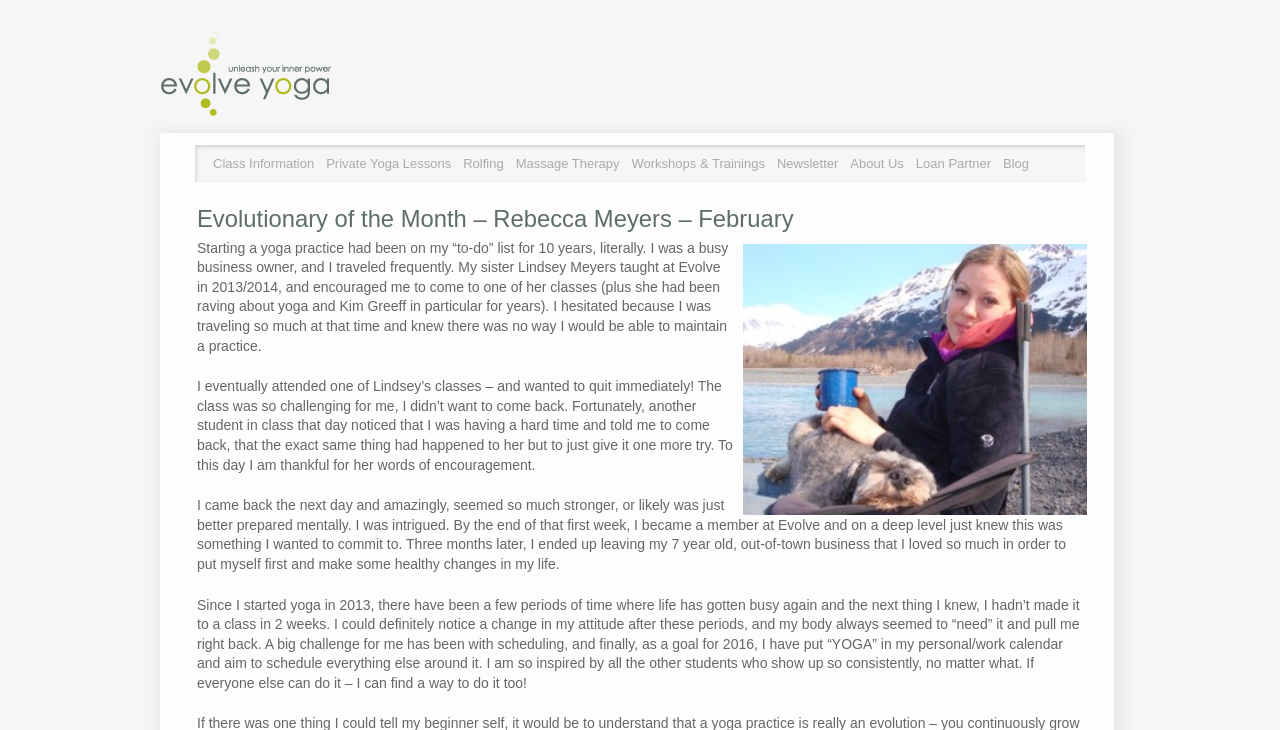Locate the bounding box coordinates of the area you need to click to fulfill this instruction: 'Go to 'Blog''. The coordinates must be in the form of four float numbers ranging from 0 to 1: [left, top, right, bottom].

[0.779, 0.199, 0.809, 0.251]